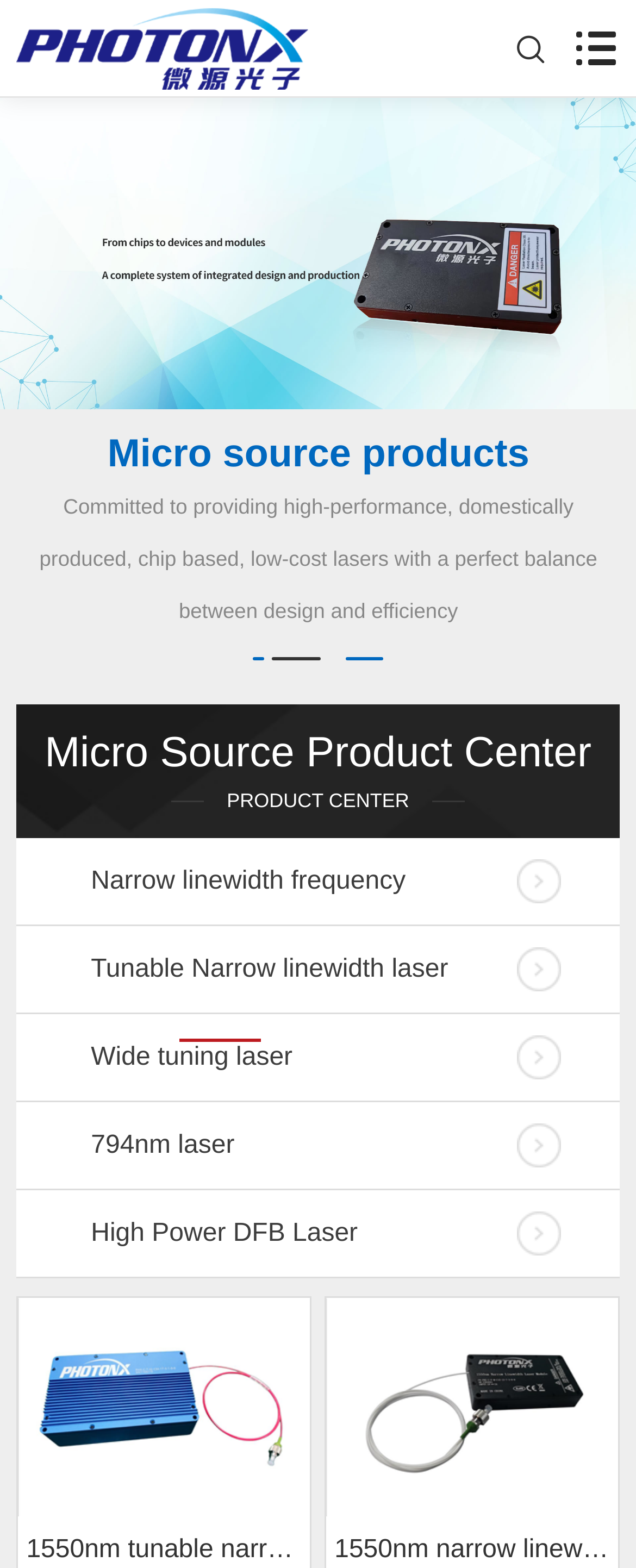Determine the bounding box for the HTML element described here: "title="Purpose Built Communities"". The coordinates should be given as [left, top, right, bottom] with each number being a float between 0 and 1.

None